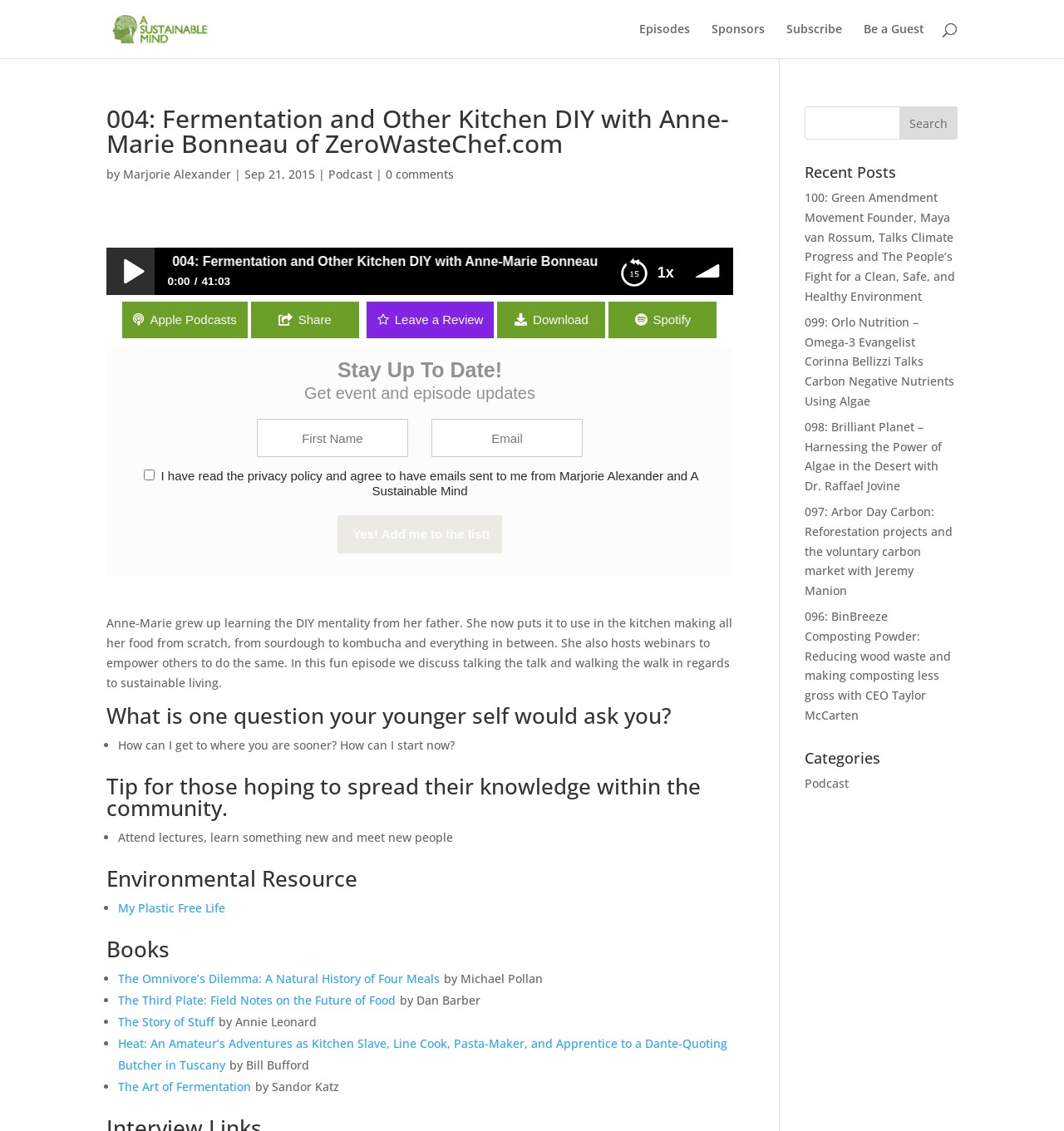Locate the bounding box coordinates of the element's region that should be clicked to carry out the following instruction: "Listen to episode 004". The coordinates need to be four float numbers between 0 and 1, i.e., [left, top, right, bottom].

[0.117, 0.268, 0.682, 0.298]